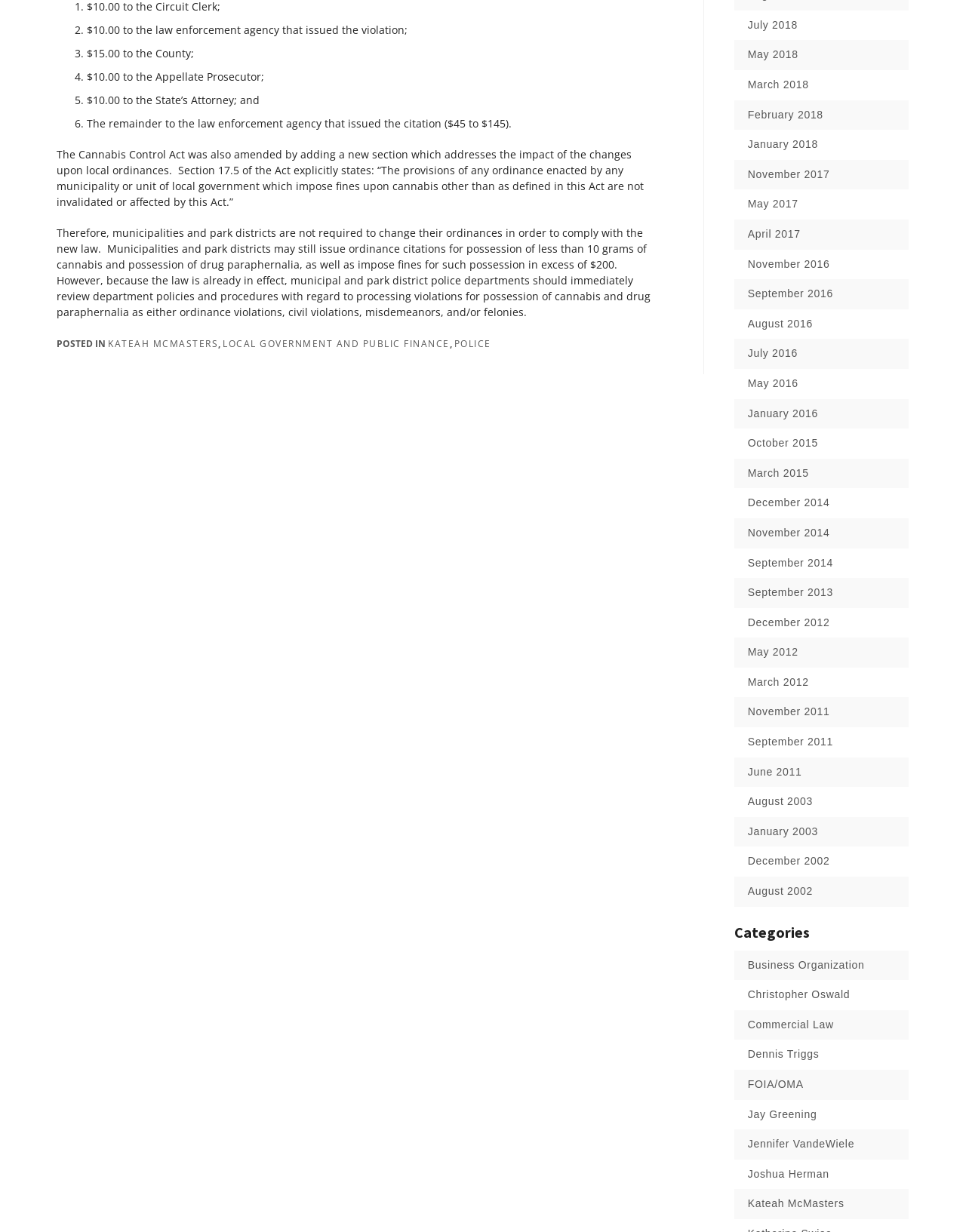Provide the bounding box coordinates for the UI element described in this sentence: "Local Government and Public Finance". The coordinates should be four float values between 0 and 1, i.e., [left, top, right, bottom].

[0.23, 0.274, 0.465, 0.284]